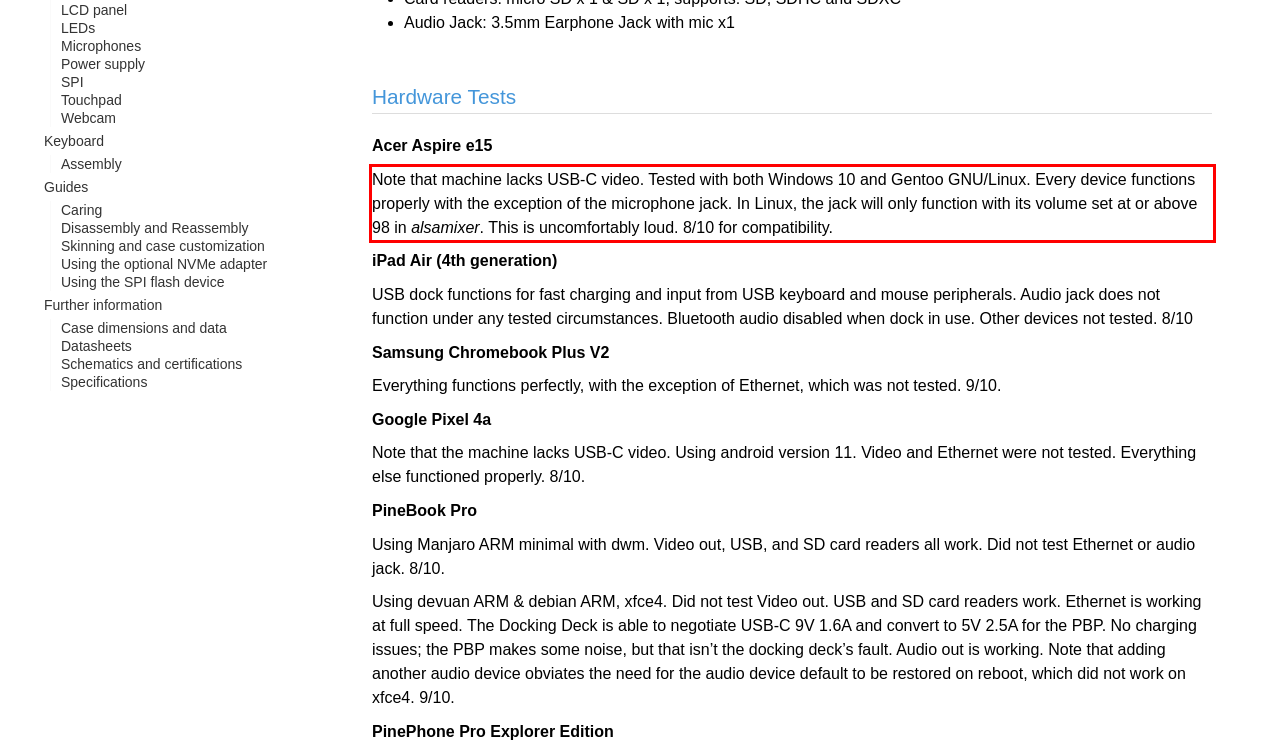Please examine the screenshot of the webpage and read the text present within the red rectangle bounding box.

Note that machine lacks USB-C video. Tested with both Windows 10 and Gentoo GNU/Linux. Every device functions properly with the exception of the microphone jack. In Linux, the jack will only function with its volume set at or above 98 in alsamixer. This is uncomfortably loud. 8/10 for compatibility.